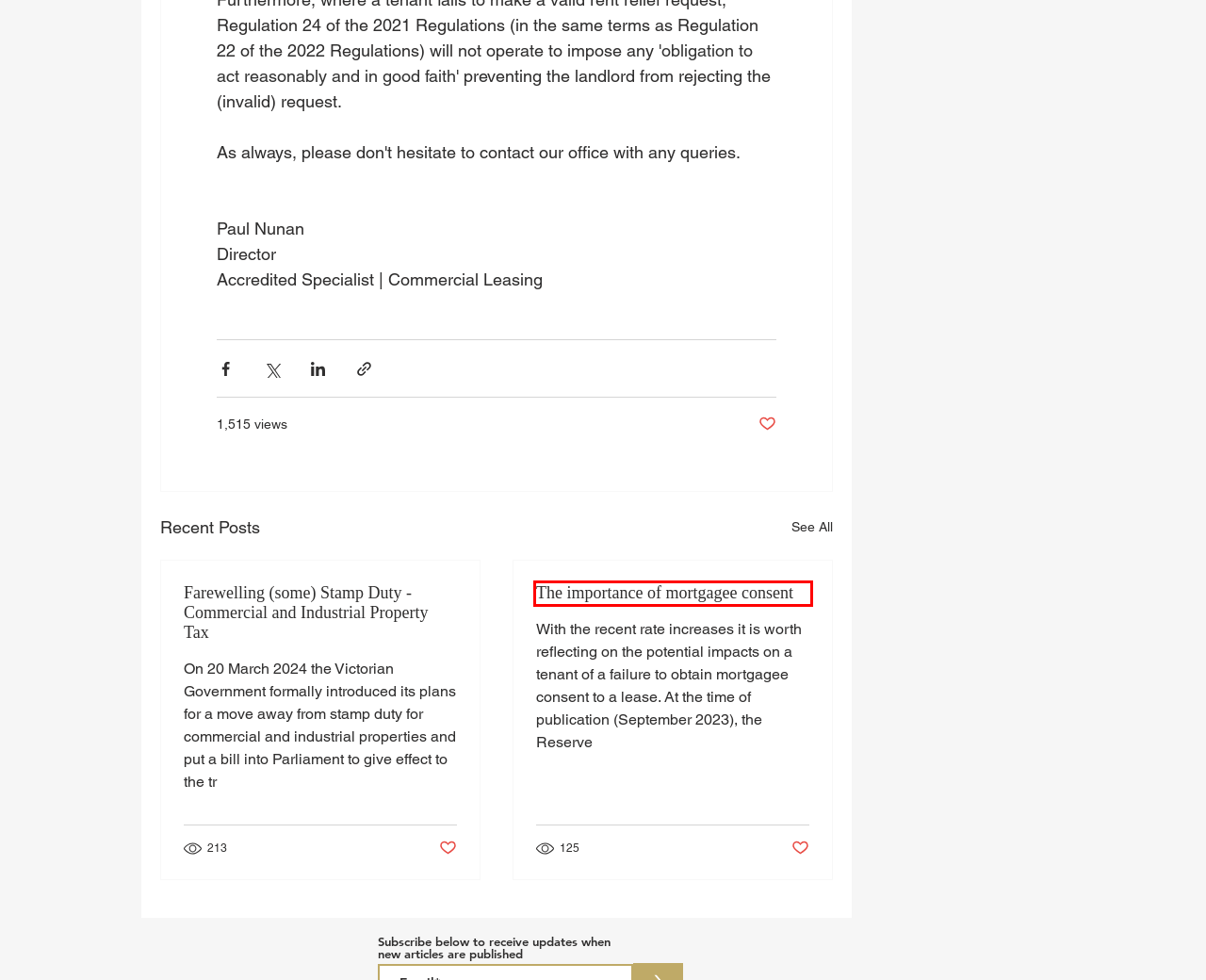You are provided with a screenshot of a webpage that includes a red rectangle bounding box. Please choose the most appropriate webpage description that matches the new webpage after clicking the element within the red bounding box. Here are the candidates:
A. Lawyers | Eastern Bridge | Melbourne, Australia
B. Blog | Eastern Bridge | Lawyers | Melbourne, Australia
C. Farewelling (some) Stamp Duty - Commercial and Industrial Property Tax
D. tenant
E. Our Team | Eastern Bridge | Lawyers | Melbourne, Australia
F. The importance of mortgagee consent
G. CTRS 2021 Regulations now released | Update 17 - effects of Covid-19 on commercial tenancies
H. coronavirus

F